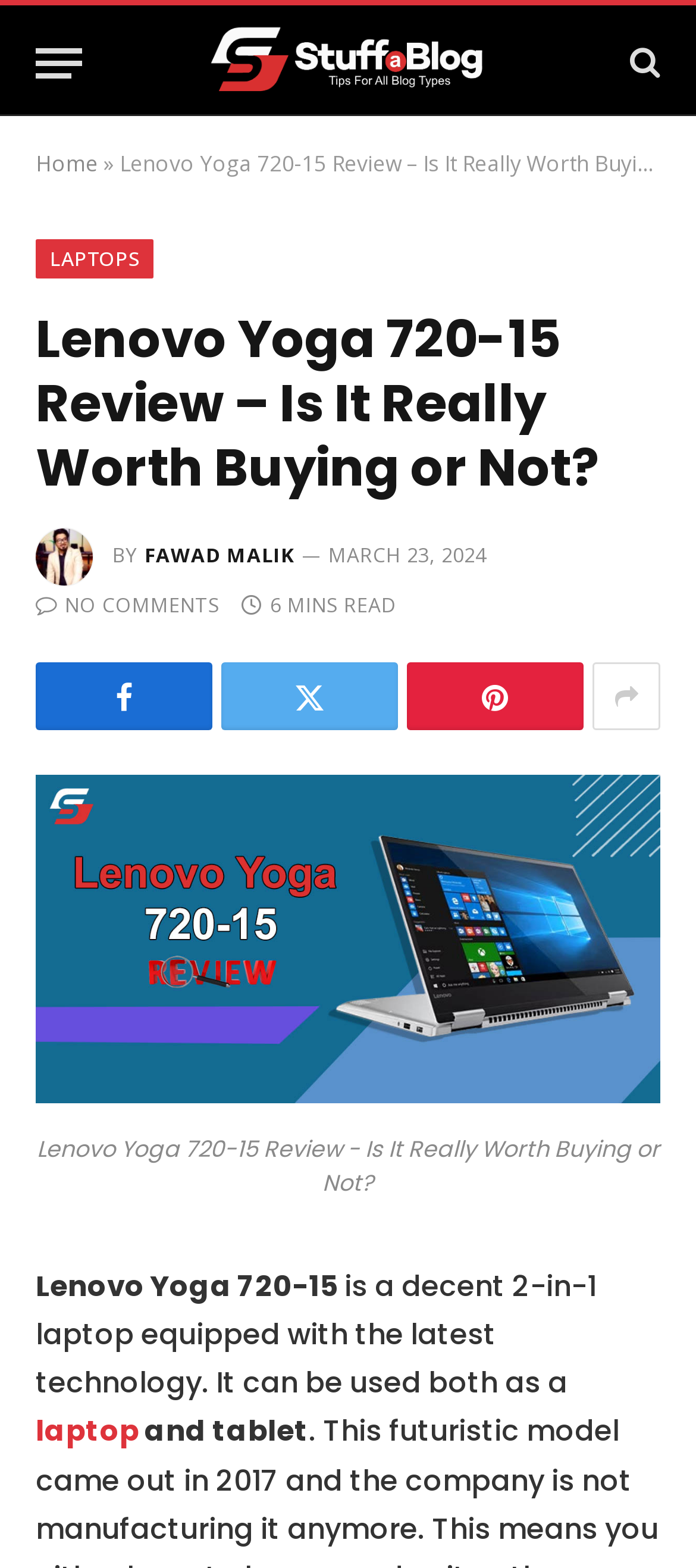Based on the element description Facebook, identify the bounding box of the UI element in the given webpage screenshot. The coordinates should be in the format (top-left x, top-left y, bottom-right x, bottom-right y) and must be between 0 and 1.

[0.051, 0.422, 0.305, 0.466]